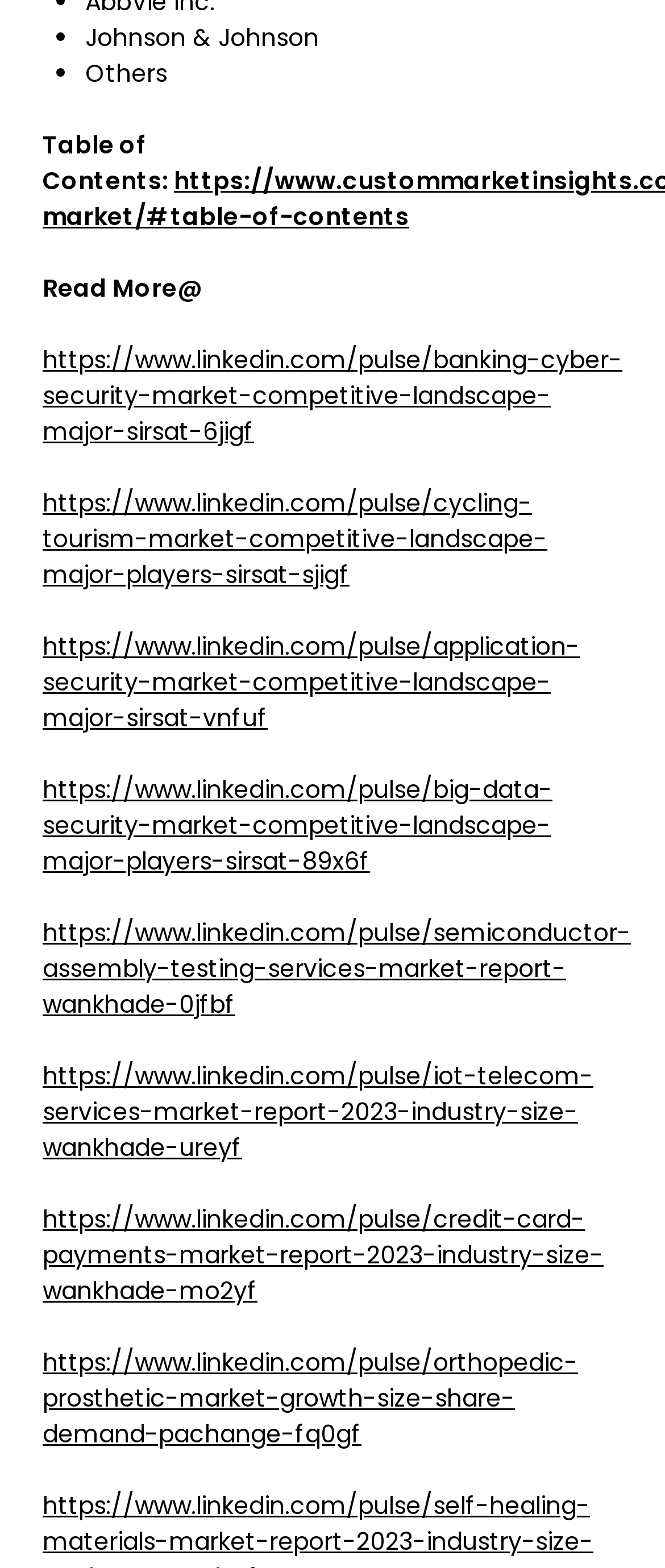Answer the following in one word or a short phrase: 
What is the first item in the list?

Johnson & Johnson